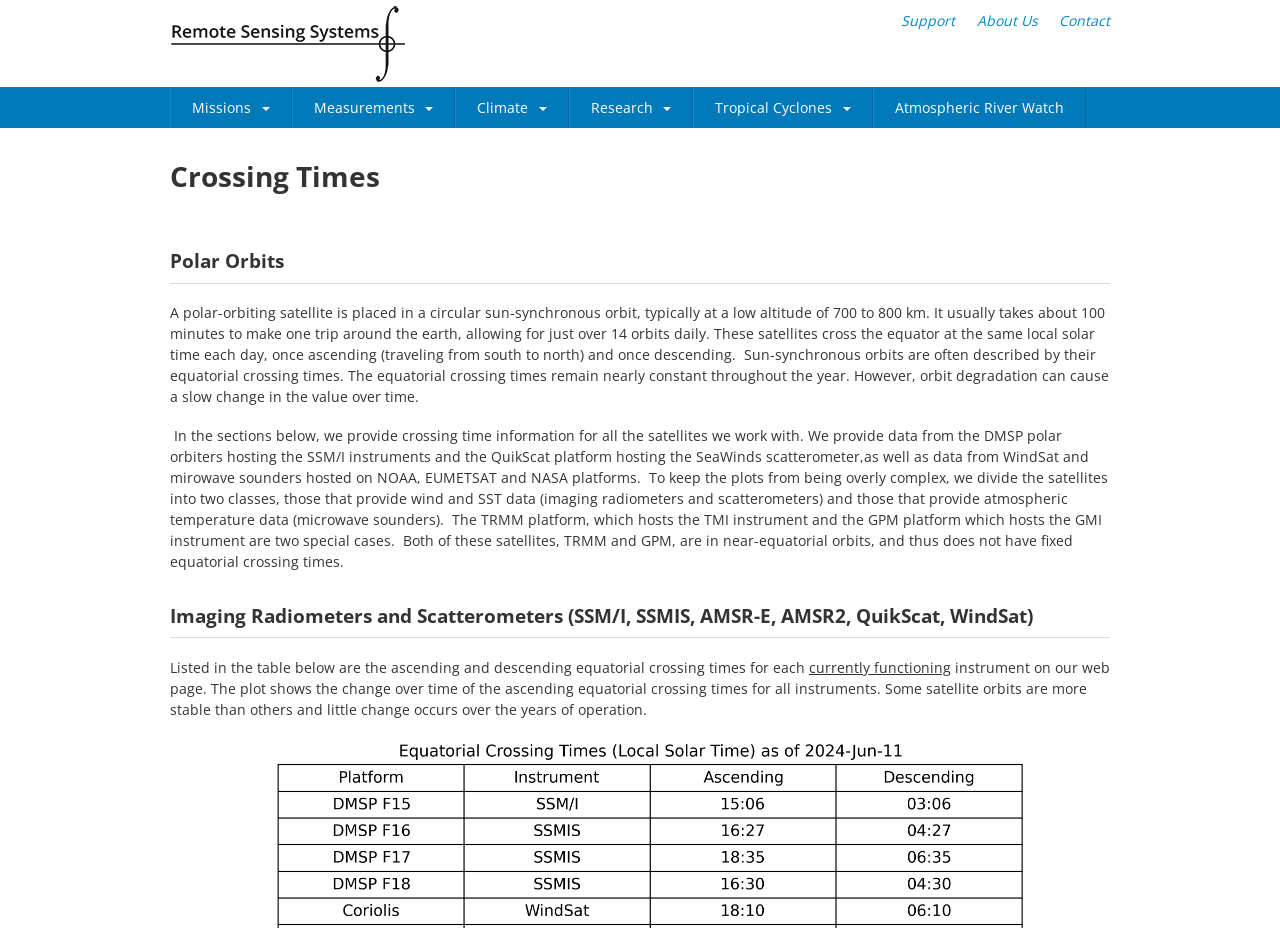What is the purpose of dividing satellites into two classes?
Please answer the question with a detailed and comprehensive explanation.

The webpage explains that the satellites are divided into two classes, those that provide wind and SST data and those that provide atmospheric temperature data, in order to keep the plots from being overly complex.